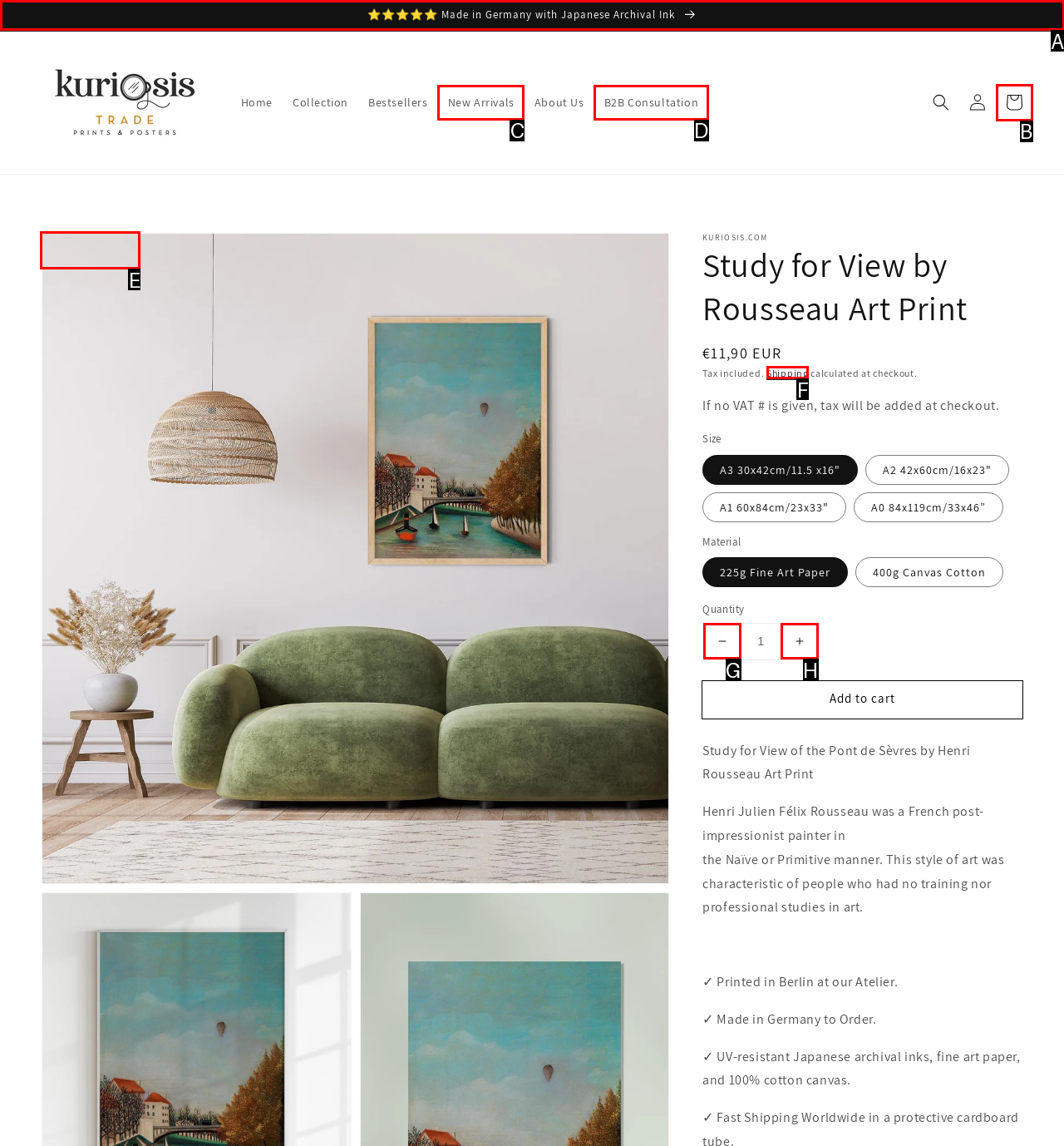Select the appropriate HTML element that needs to be clicked to finish the task: View product information
Reply with the letter of the chosen option.

E